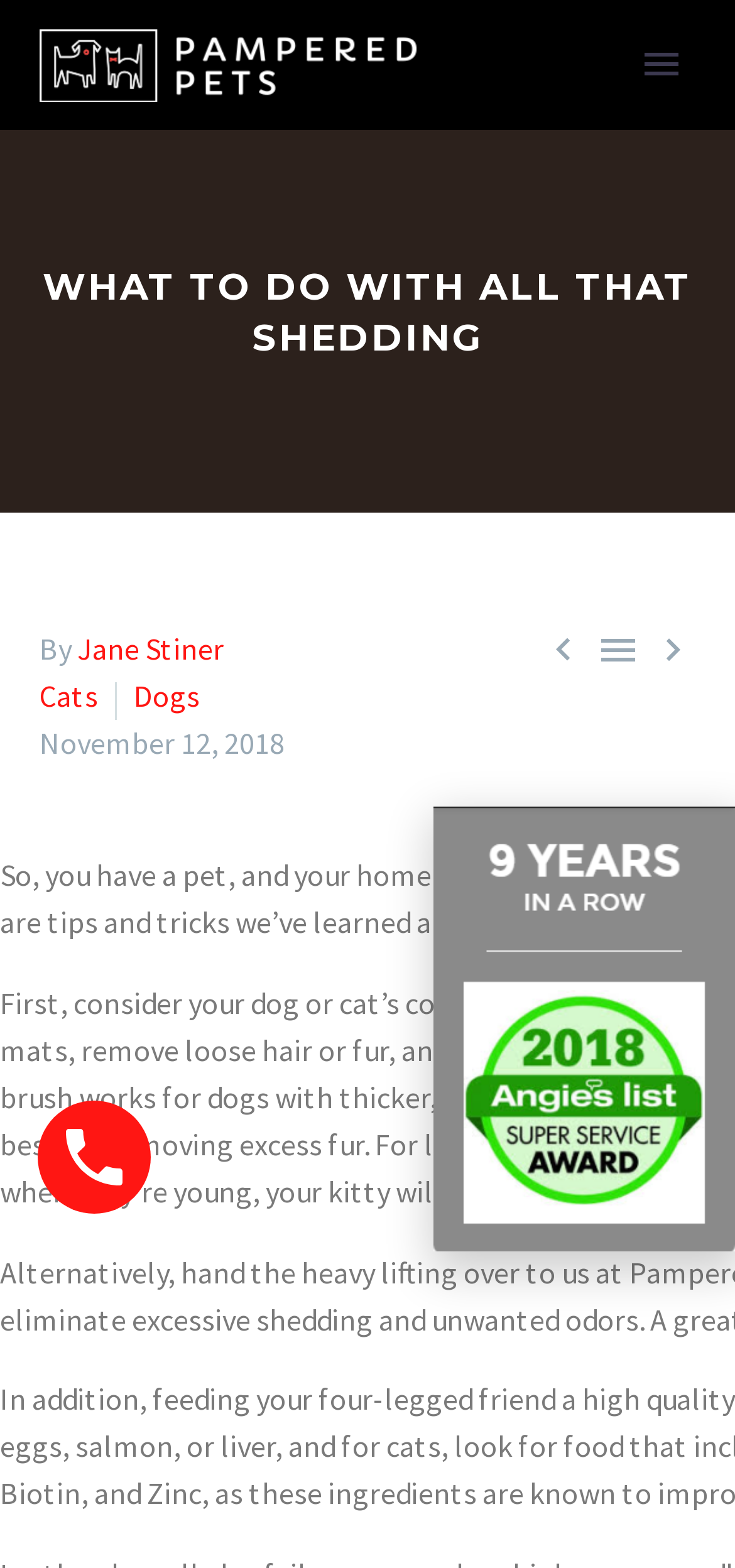Please determine the bounding box coordinates of the element's region to click in order to carry out the following instruction: "View the Services page". The coordinates should be four float numbers between 0 and 1, i.e., [left, top, right, bottom].

[0.056, 0.159, 0.944, 0.222]